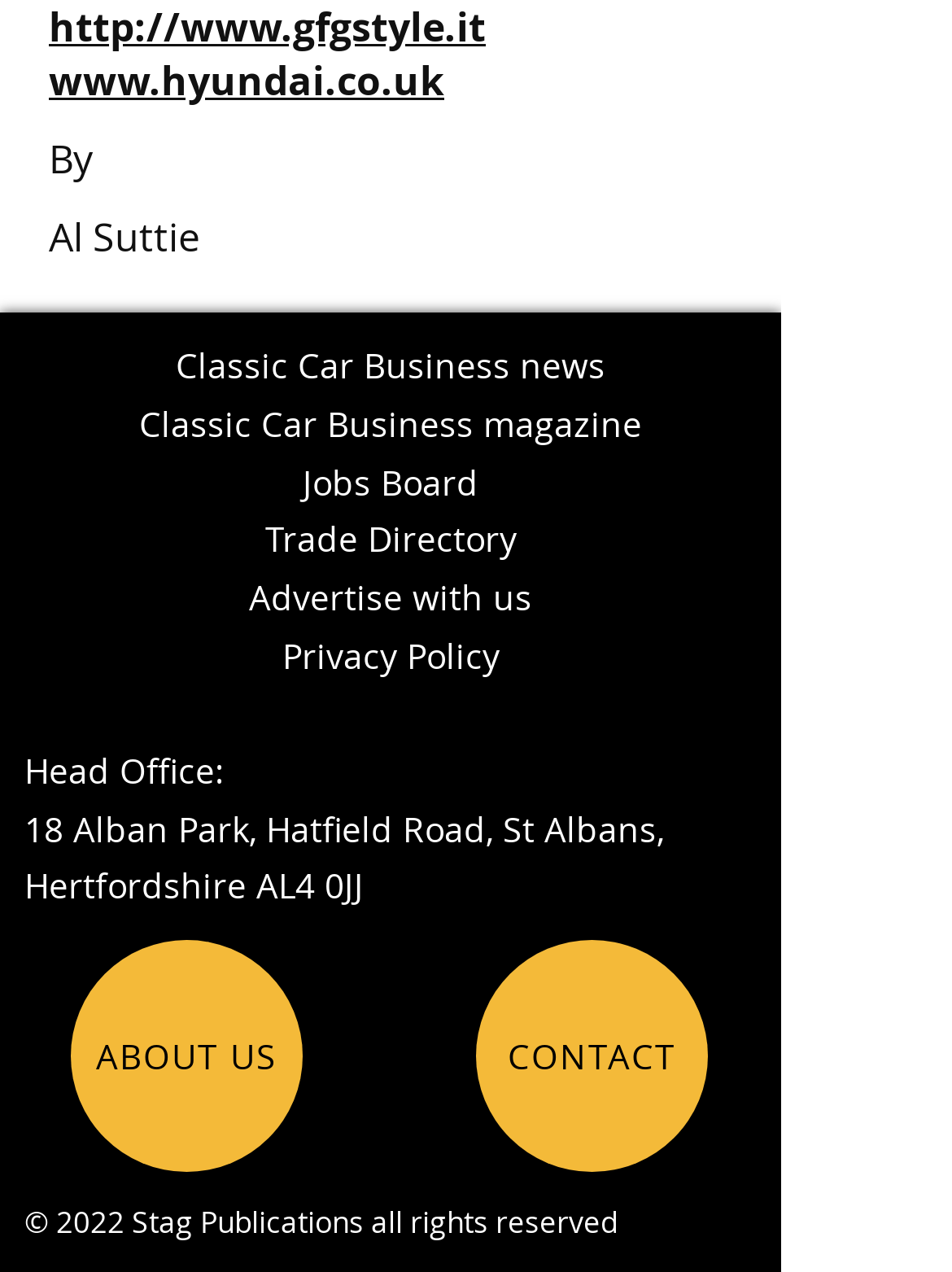Please specify the bounding box coordinates in the format (top-left x, top-left y, bottom-right x, bottom-right y), with all values as floating point numbers between 0 and 1. Identify the bounding box of the UI element described by: alt="eclincher logo"

None